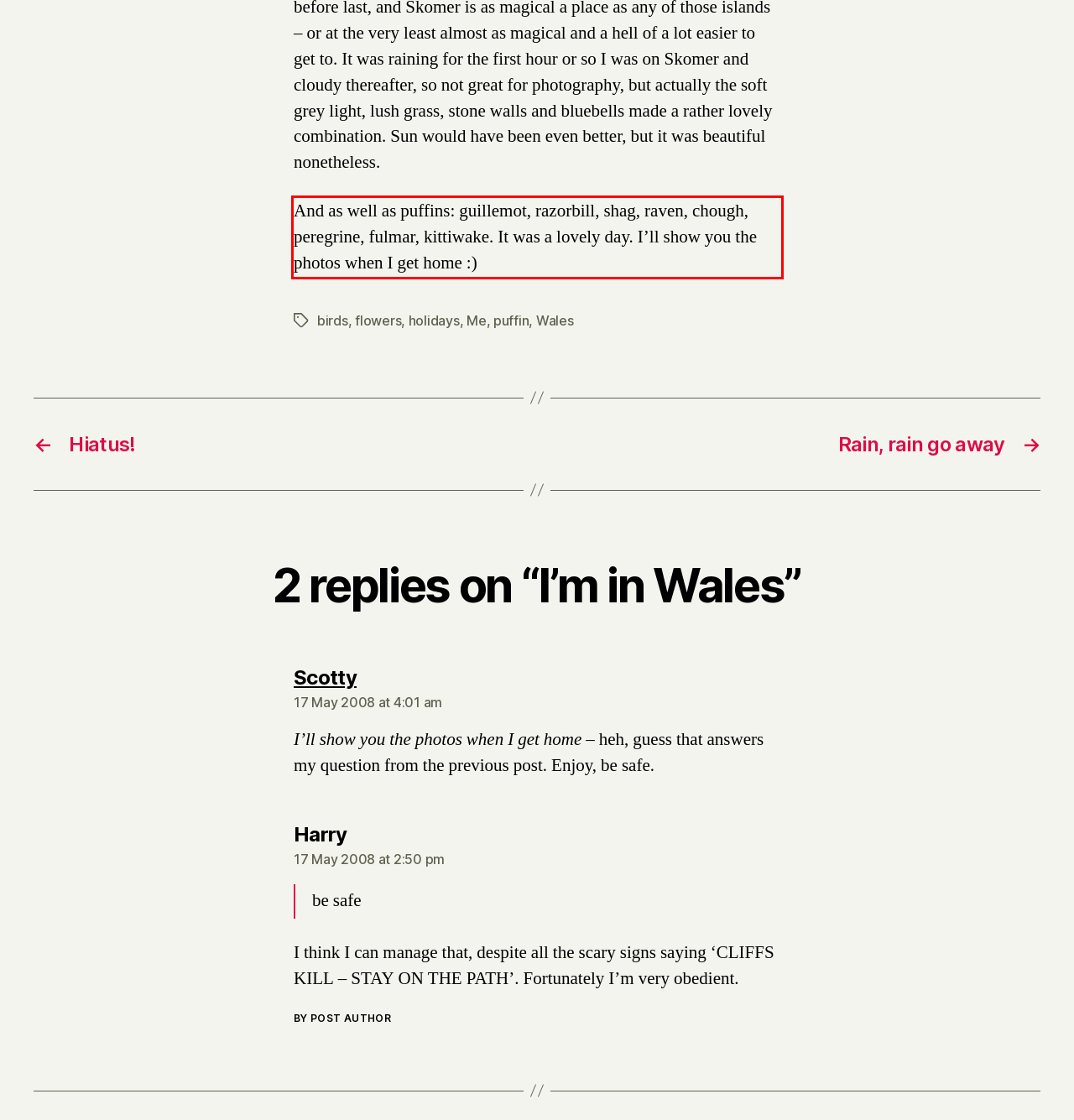Please use OCR to extract the text content from the red bounding box in the provided webpage screenshot.

And as well as puffins: guillemot, razorbill, shag, raven, chough, peregrine, fulmar, kittiwake. It was a lovely day. I’ll show you the photos when I get home :)